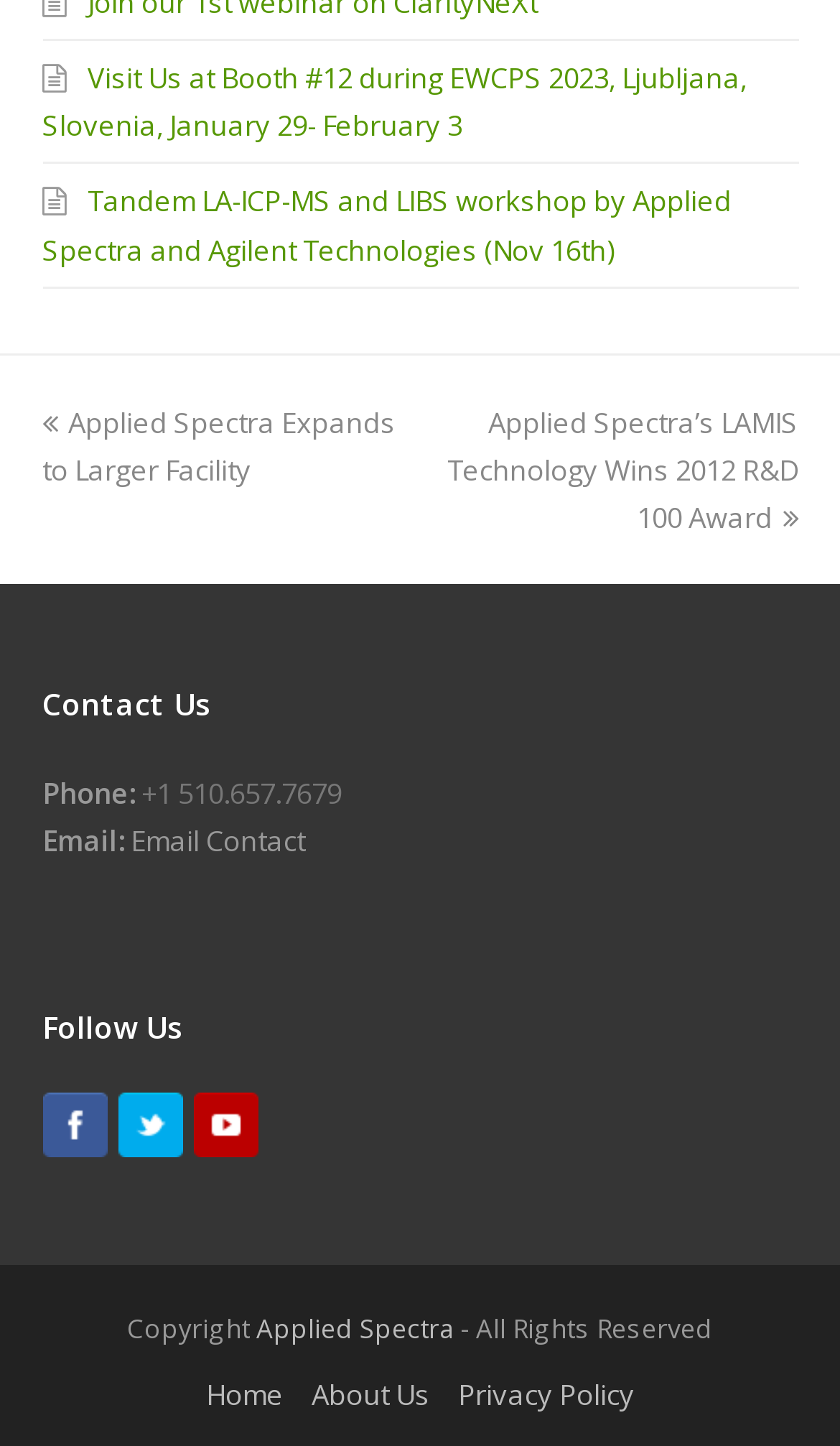What is the email contact link?
Observe the image and answer the question with a one-word or short phrase response.

Email Contact